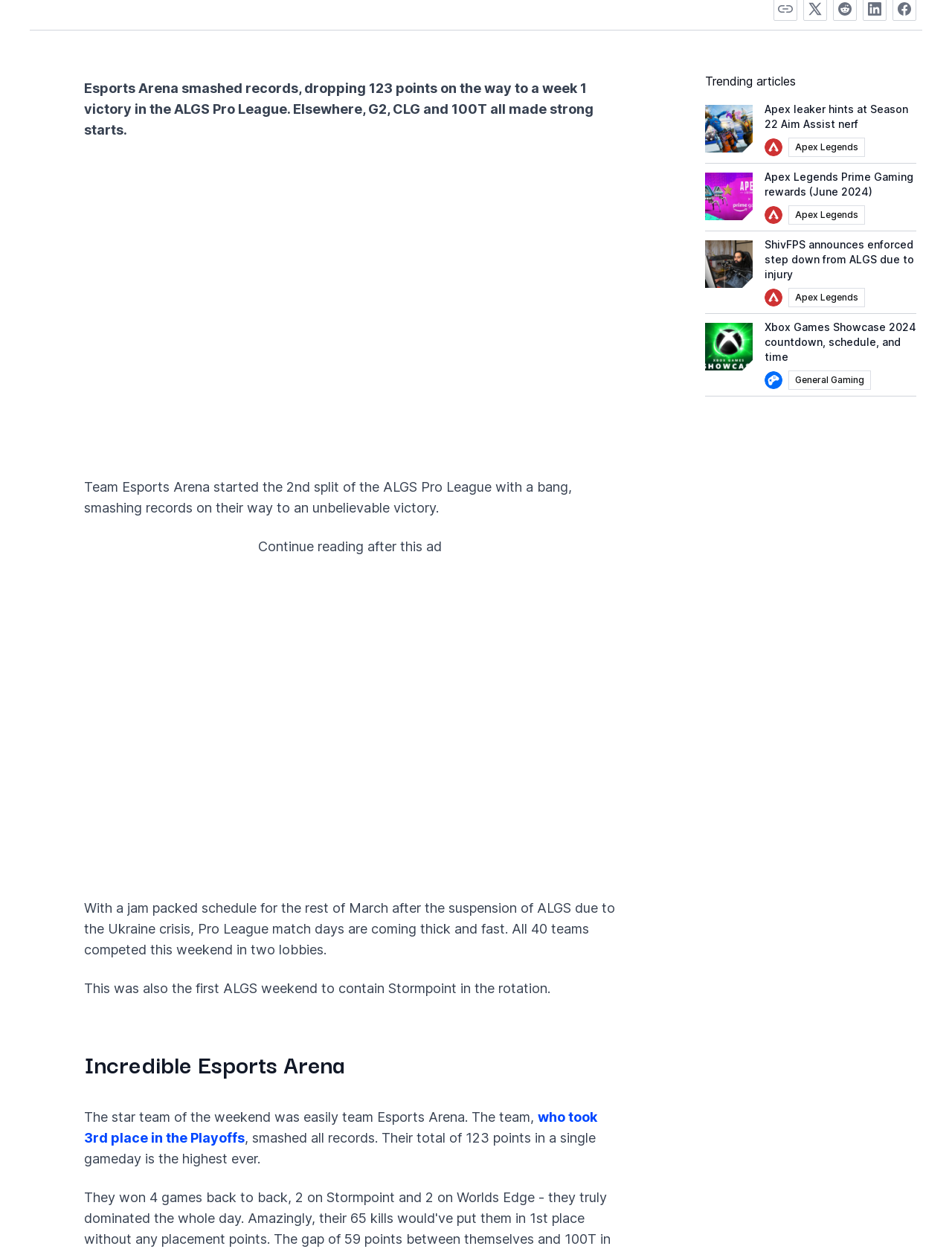Identify the bounding box for the element characterized by the following description: "Neuroscientist Richard Davidson".

None